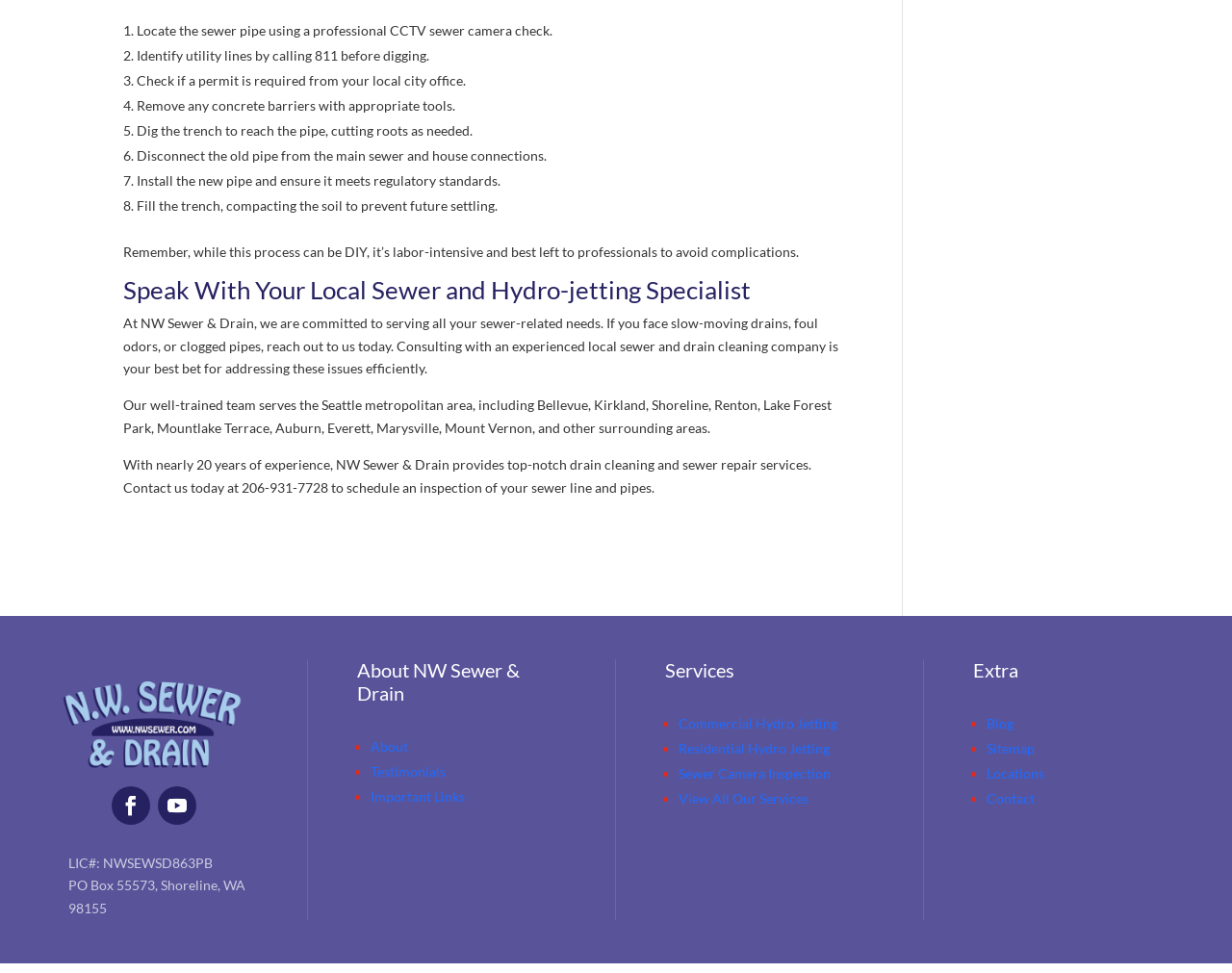Provide the bounding box coordinates of the HTML element described by the text: "Residential Hydro Jetting".

[0.551, 0.761, 0.674, 0.778]